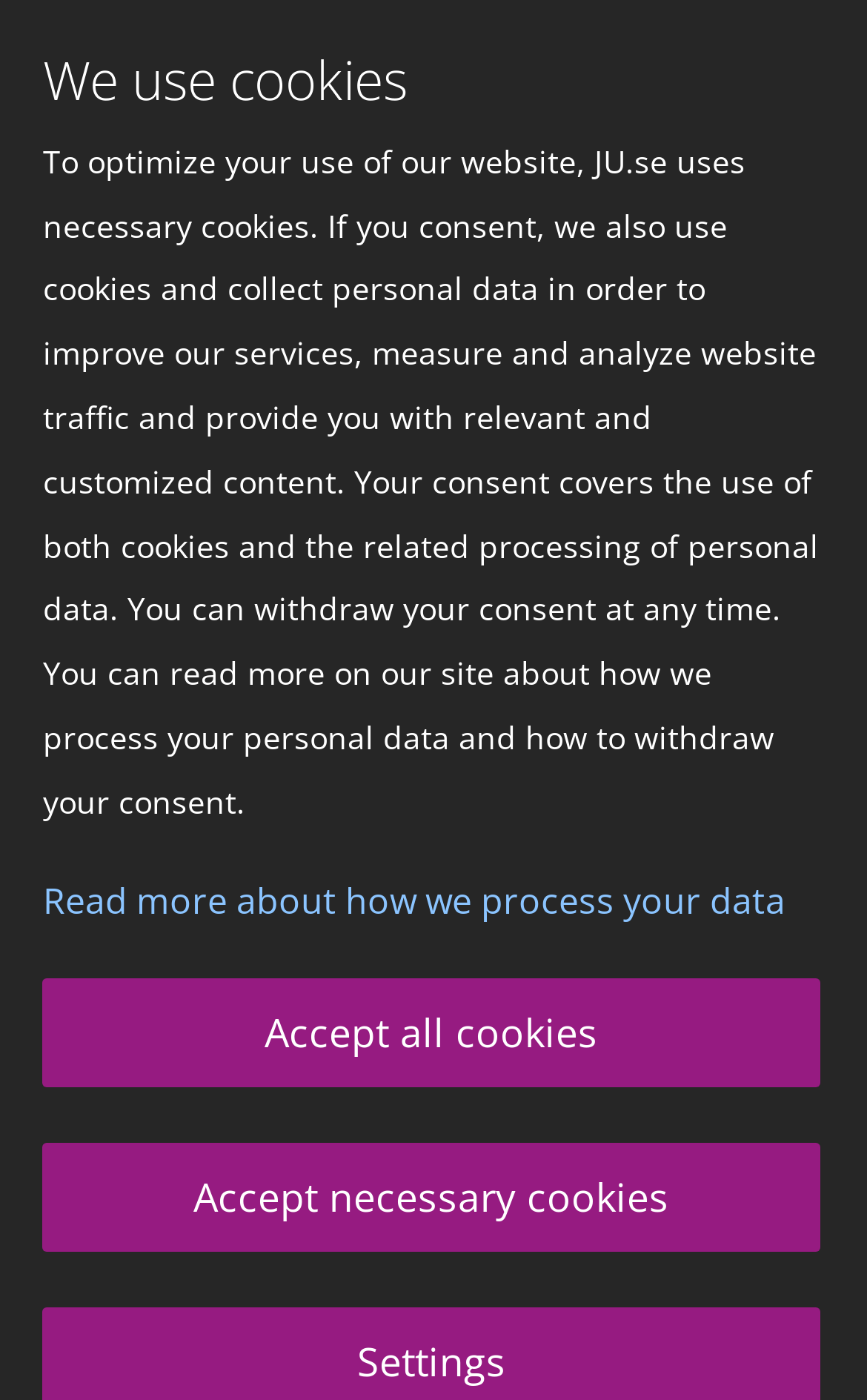What is the topic of Kent Salomonsson's docent lecture?
Please provide a detailed answer to the question.

I found the answer by reading the StaticText element that describes the docent lecture, which is located below the heading element.